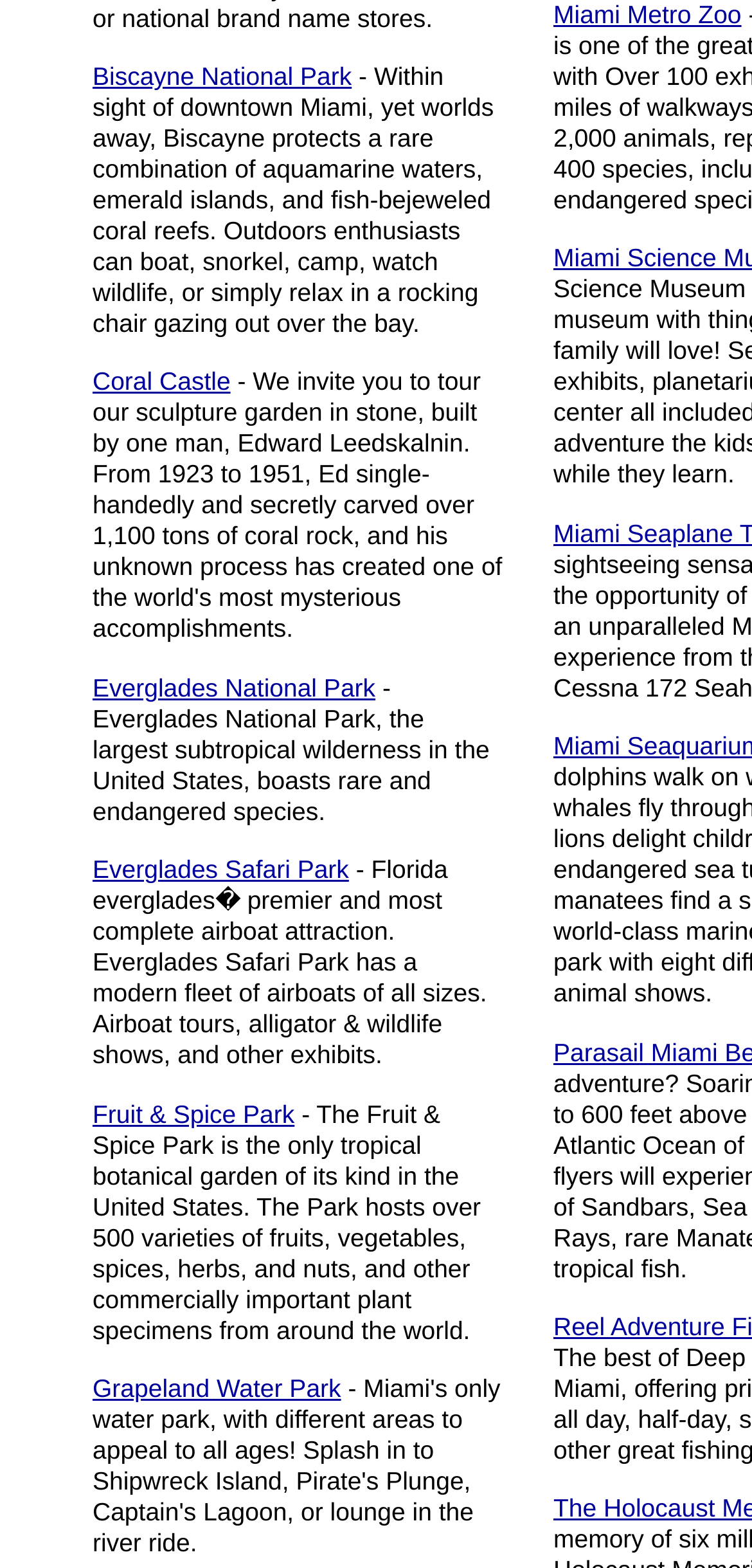Identify the bounding box of the HTML element described here: "Fruit & Spice Park". Provide the coordinates as four float numbers between 0 and 1: [left, top, right, bottom].

[0.123, 0.701, 0.392, 0.719]